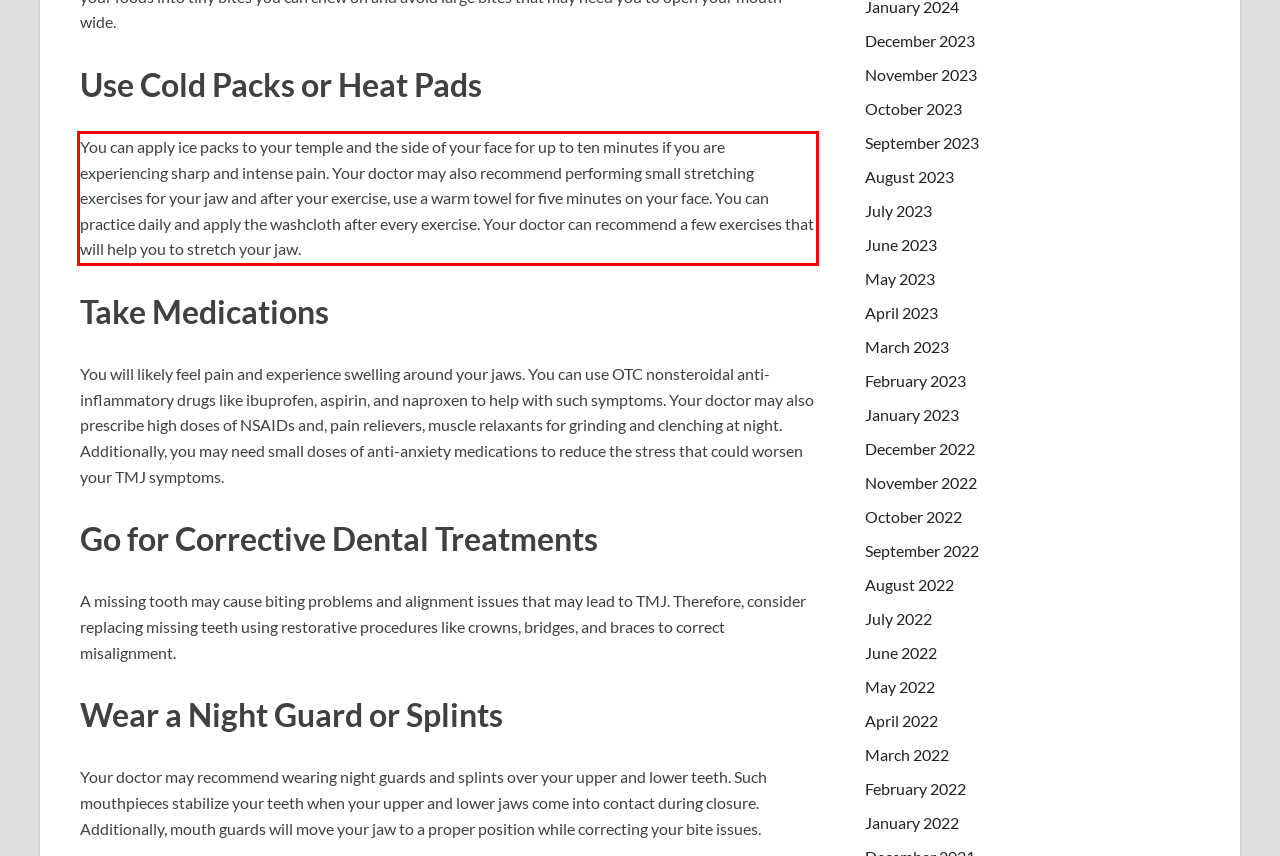Please use OCR to extract the text content from the red bounding box in the provided webpage screenshot.

You can apply ice packs to your temple and the side of your face for up to ten minutes if you are experiencing sharp and intense pain. Your doctor may also recommend performing small stretching exercises for your jaw and after your exercise, use a warm towel for five minutes on your face. You can practice daily and apply the washcloth after every exercise. Your doctor can recommend a few exercises that will help you to stretch your jaw.